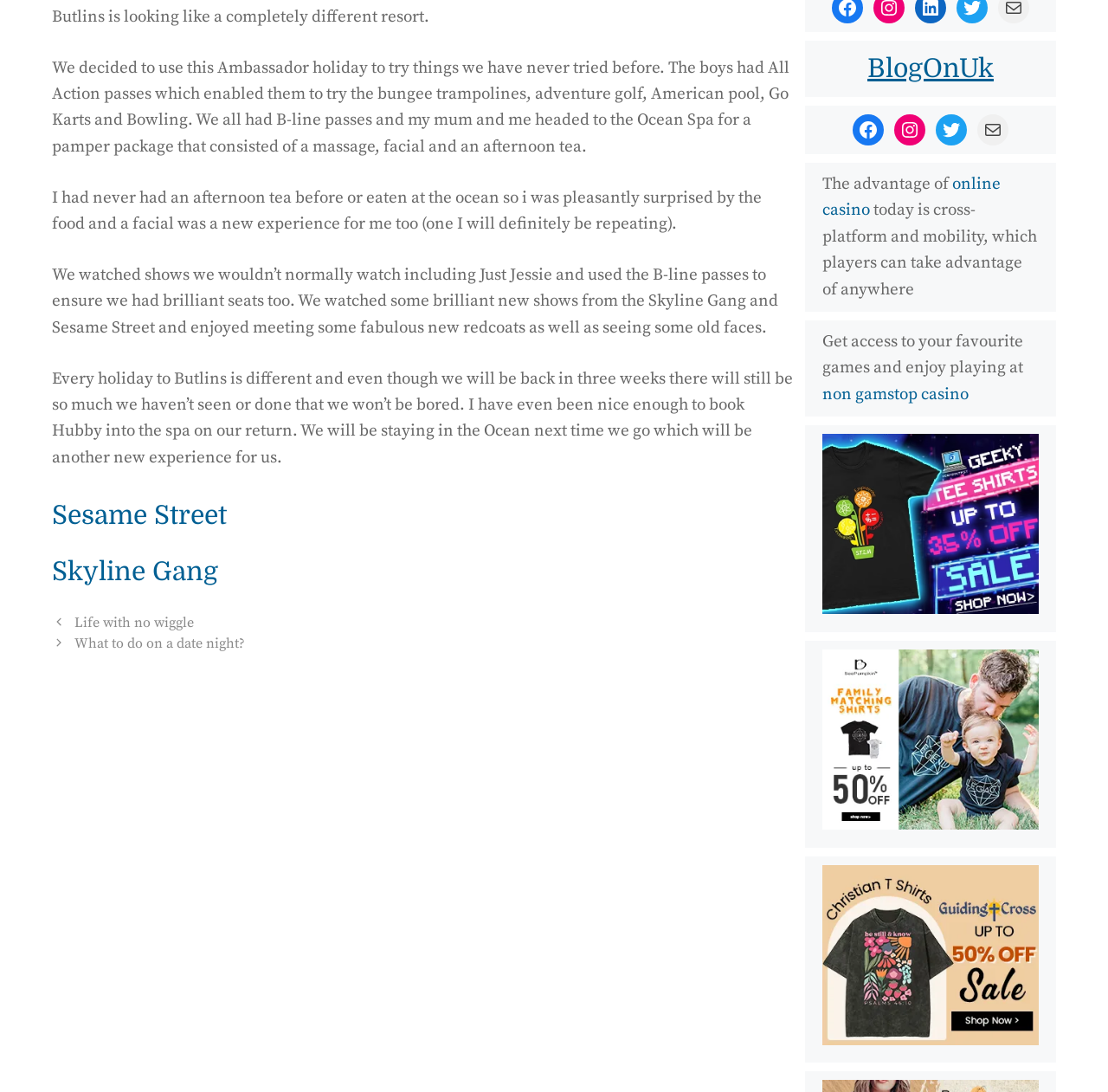Please determine the bounding box coordinates for the UI element described here. Use the format (top-left x, top-left y, bottom-right x, bottom-right y) with values bounded between 0 and 1: title="family matching shirts"

[0.742, 0.746, 0.938, 0.765]